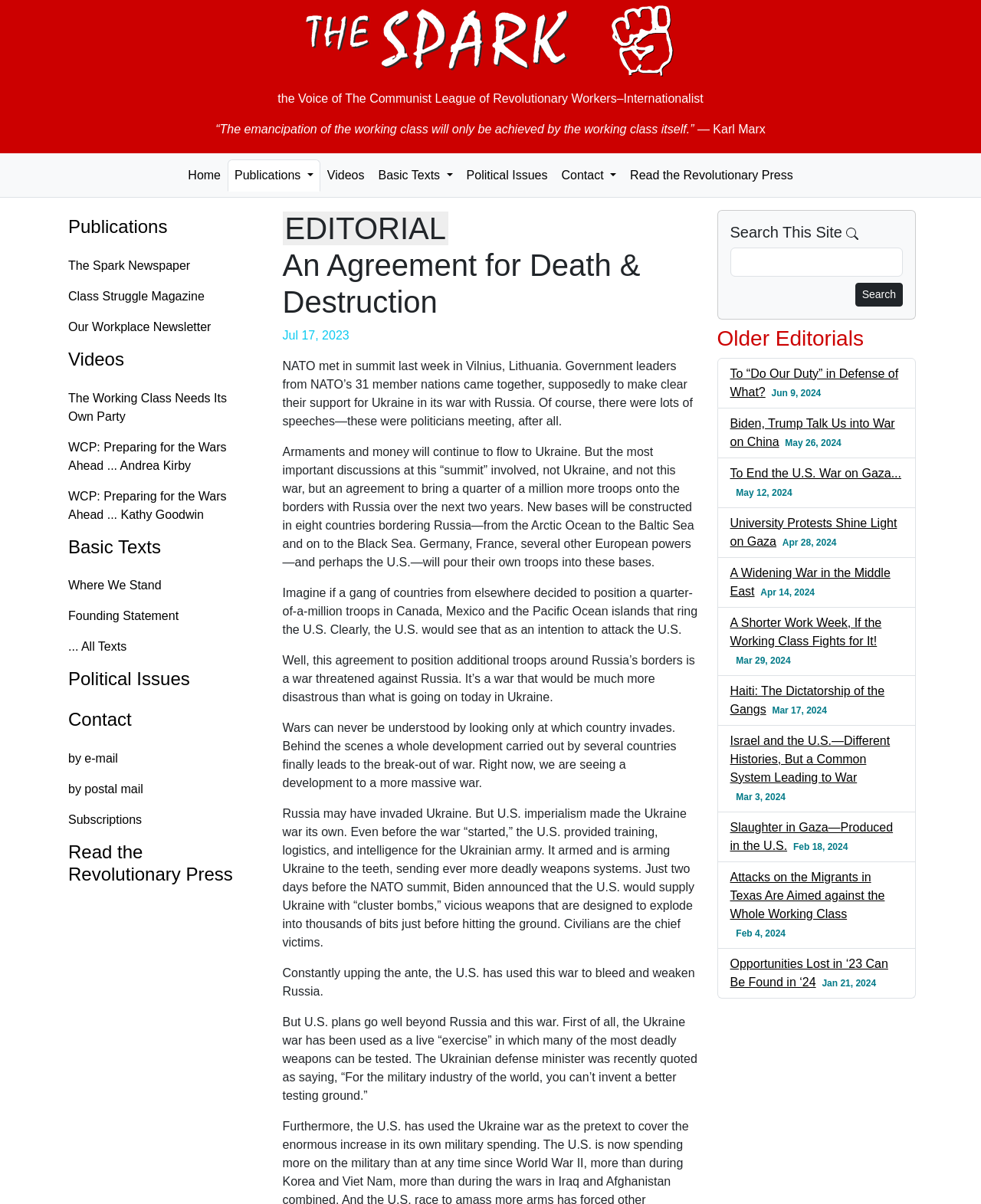From the element description: "Where We Stand", extract the bounding box coordinates of the UI element. The coordinates should be expressed as four float numbers between 0 and 1, in the order [left, top, right, bottom].

[0.057, 0.474, 0.269, 0.499]